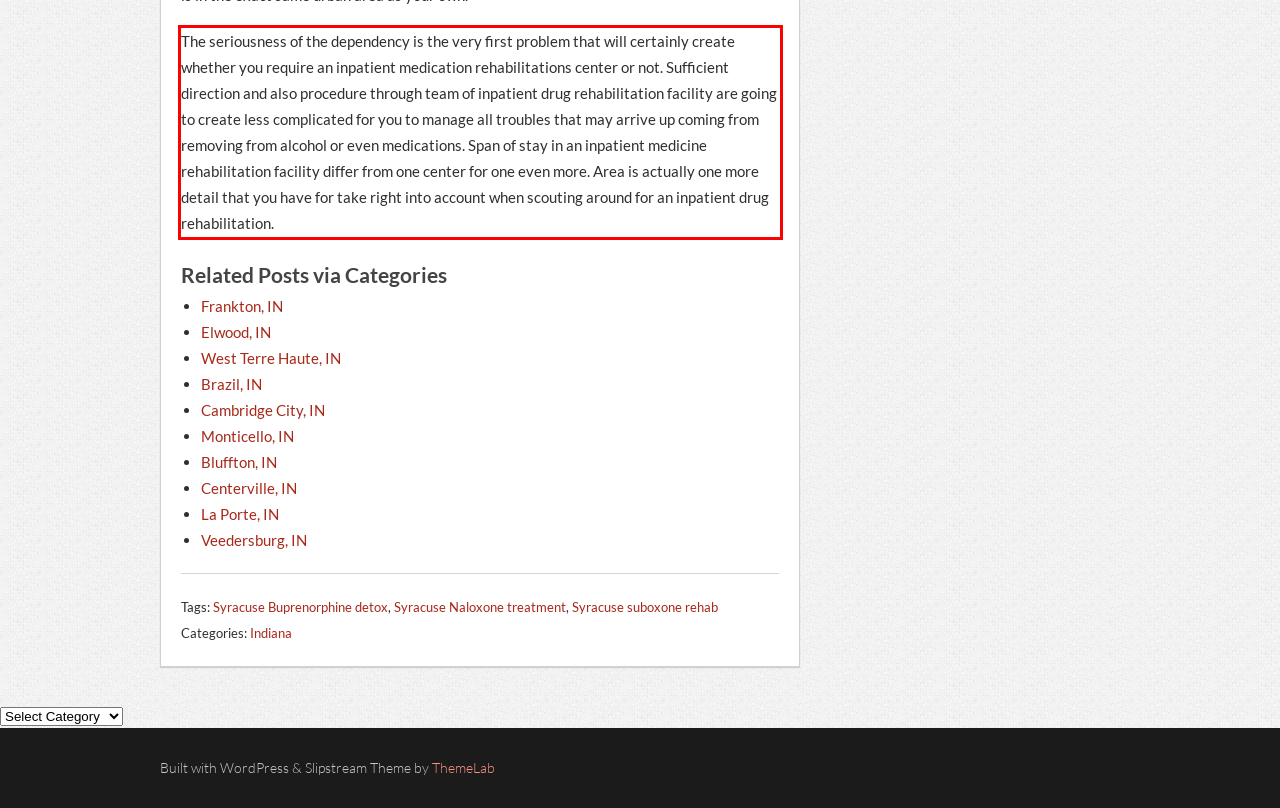Perform OCR on the text inside the red-bordered box in the provided screenshot and output the content.

The seriousness of the dependency is the very first problem that will certainly create whether you require an inpatient medication rehabilitations center or not. Sufficient direction and also procedure through team of inpatient drug rehabilitation facility are going to create less complicated for you to manage all troubles that may arrive up coming from removing from alcohol or even medications. Span of stay in an inpatient medicine rehabilitation facility differ from one center for one even more. Area is actually one more detail that you have for take right into account when scouting around for an inpatient drug rehabilitation.